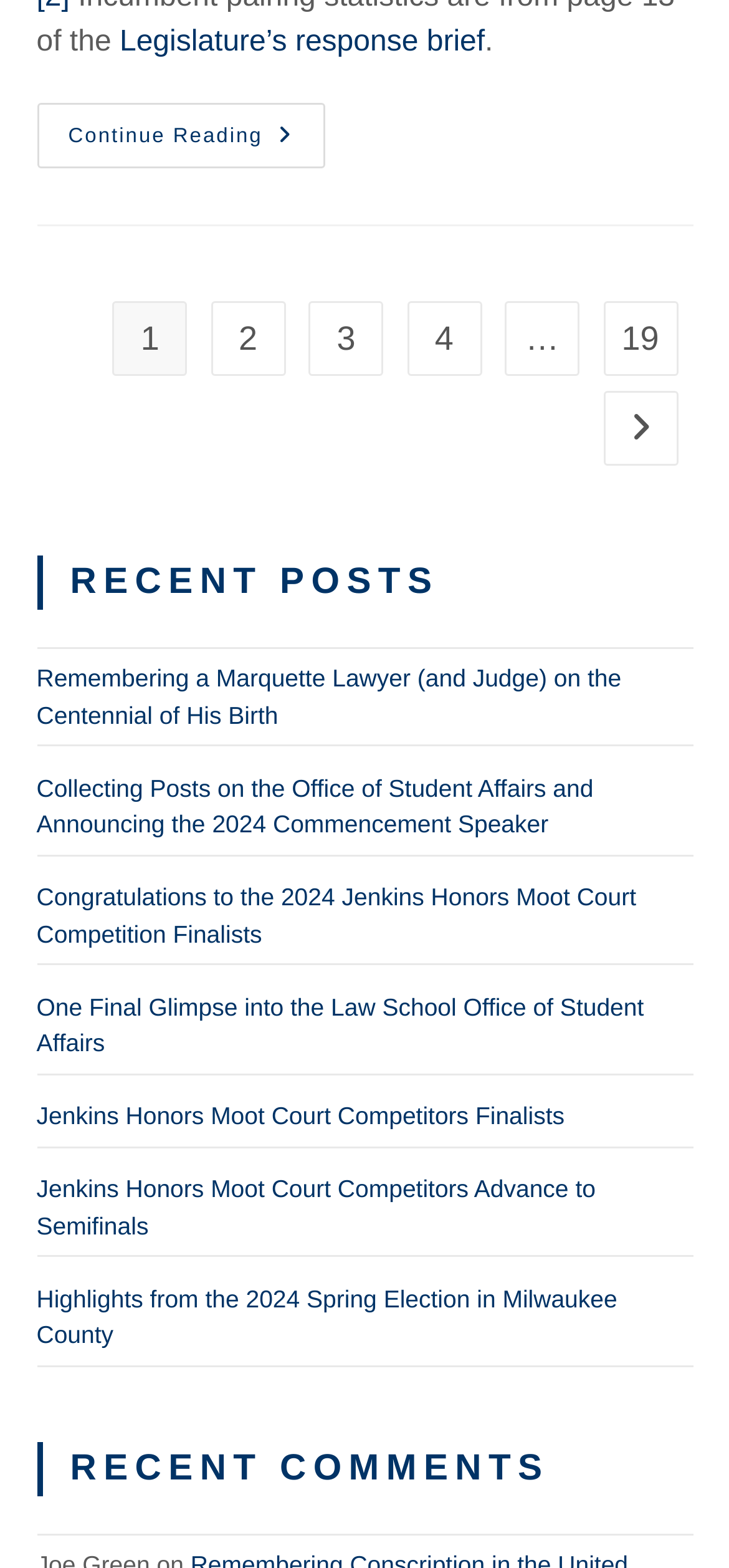Please give the bounding box coordinates of the area that should be clicked to fulfill the following instruction: "View the post about remembering a Marquette lawyer". The coordinates should be in the format of four float numbers from 0 to 1, i.e., [left, top, right, bottom].

[0.05, 0.424, 0.852, 0.465]